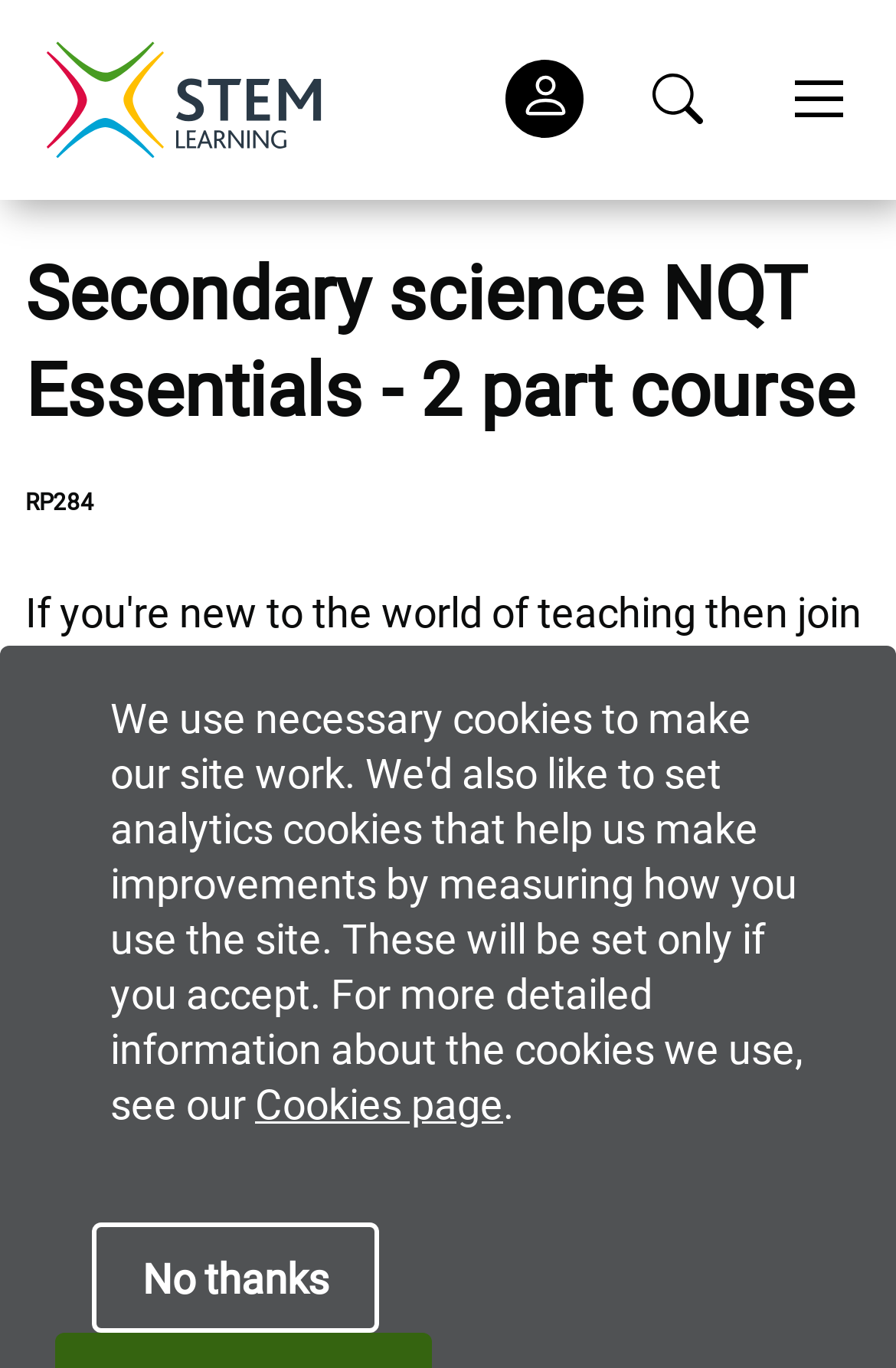Construct a thorough caption encompassing all aspects of the webpage.

The webpage is about a 2-part course for secondary science NQT (Newly Qualified Teachers) Essentials, with a focus on STEM education. 

At the top left corner, there is a "Home" link accompanied by a small "Home" icon. On the opposite side, at the top right corner, a "Search icon" link is present. 

Below the top navigation, a prominent heading displays the course title, "Secondary science NQT Essentials - 2 part course RP284". A horizontal separator line follows, dividing the page into sections. 

The main content is divided into three sections, each with a clear heading: "Summary", "Outcomes", and an unnamed section. The "Summary" section is located directly below the course title, while the "Outcomes" section is positioned further down the page. 

In the unnamed section, a paragraph of text explains the course outcomes, stating "Participants will be able to:". This section is situated below the "Outcomes" heading. 

At the bottom of the page, a "Cookies page" link is located, accompanied by a period (.) symbol. A "No thanks" button is positioned at the bottom left corner of the page.